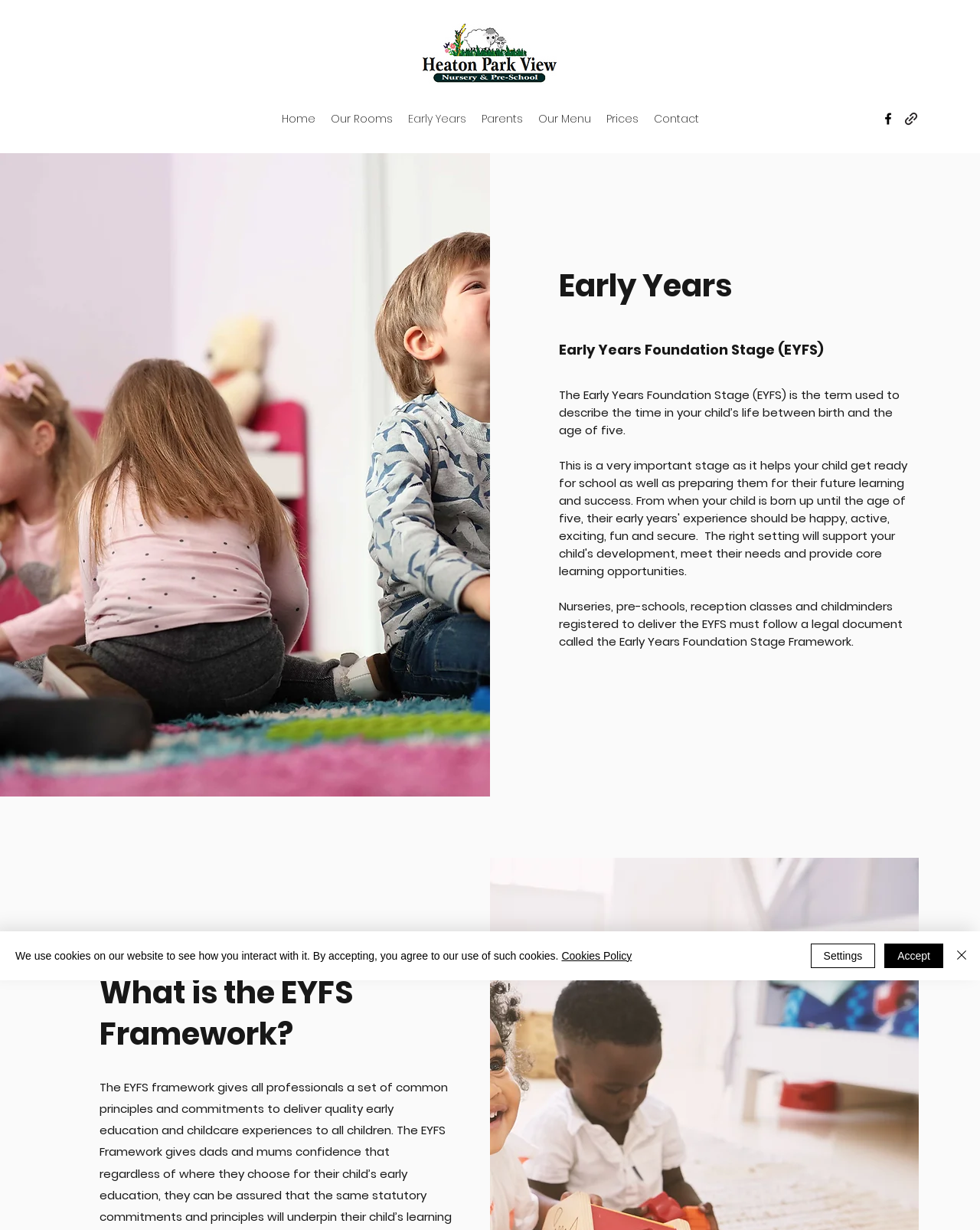Determine the bounding box coordinates of the element that should be clicked to execute the following command: "View the Facebook page".

[0.898, 0.09, 0.914, 0.103]